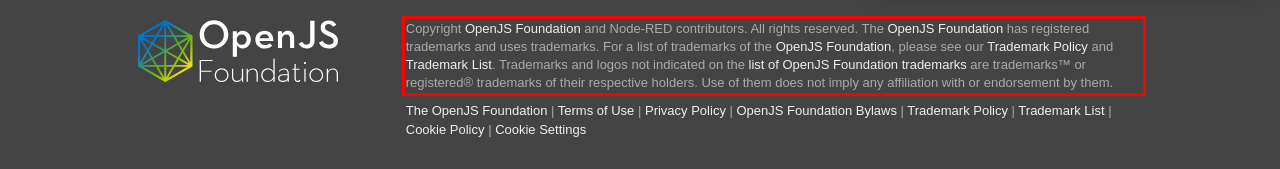There is a UI element on the webpage screenshot marked by a red bounding box. Extract and generate the text content from within this red box.

Copyright OpenJS Foundation and Node-RED contributors. All rights reserved. The OpenJS Foundation has registered trademarks and uses trademarks. For a list of trademarks of the OpenJS Foundation, please see our Trademark Policy and Trademark List. Trademarks and logos not indicated on the list of OpenJS Foundation trademarks are trademarks™ or registered® trademarks of their respective holders. Use of them does not imply any affiliation with or endorsement by them.